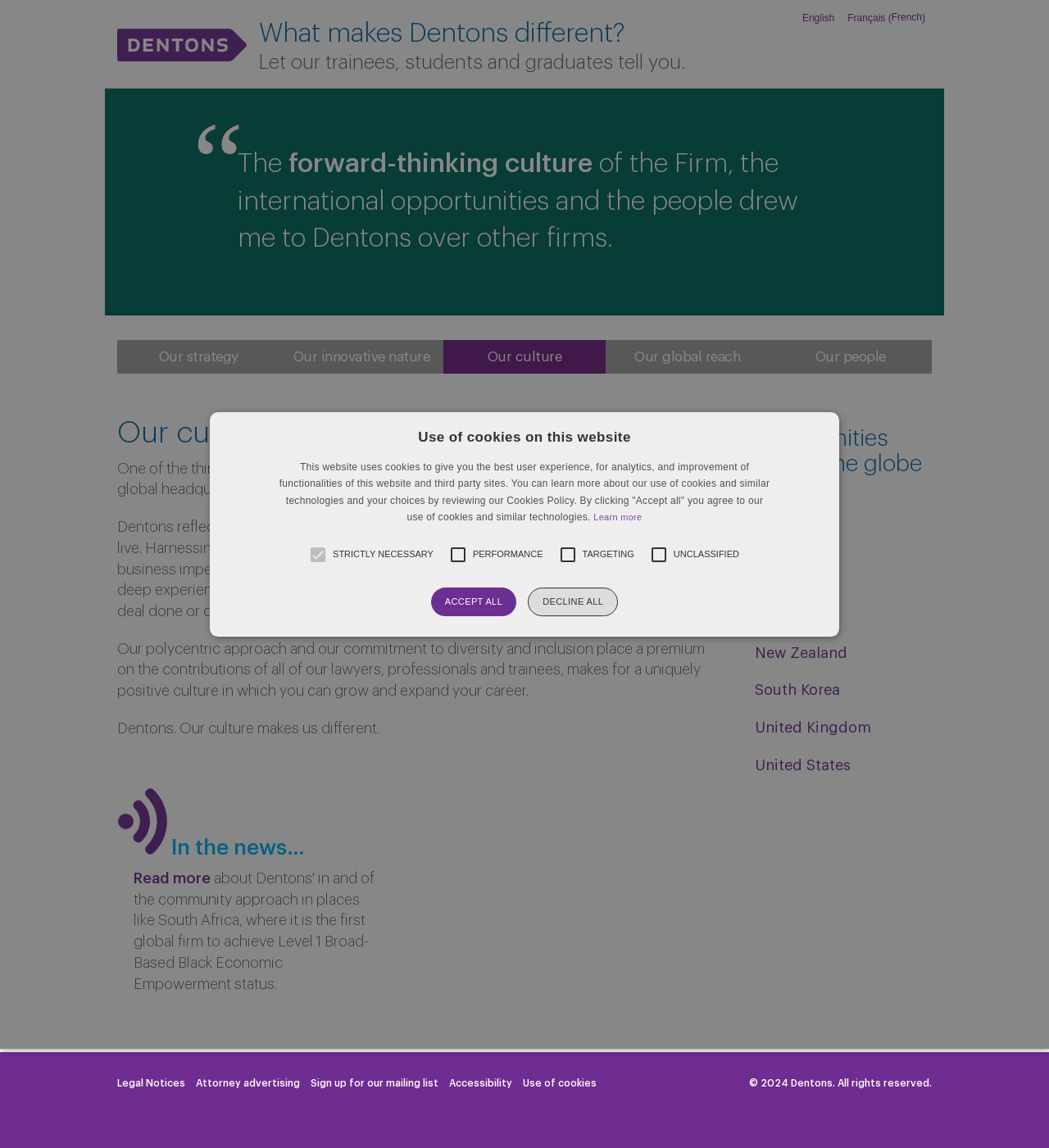Please provide a comprehensive answer to the question below using the information from the image: What is the topic of the article section?

I found this answer by looking at the heading element that says 'Our culture' and the article section below it that discusses Dentons' culture. This indicates that the topic of the article section is Dentons' culture.